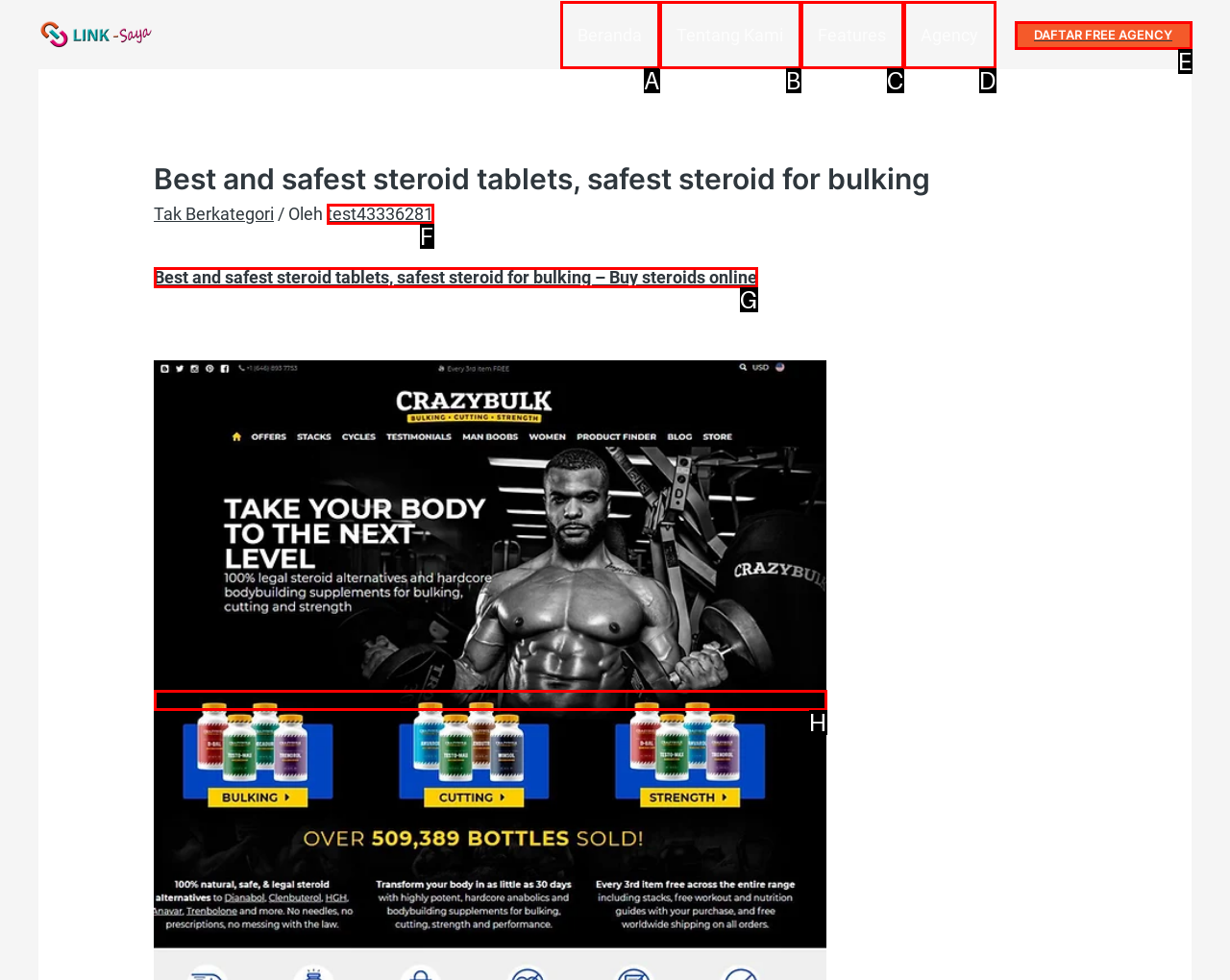Determine which option matches the description: Beranda. Answer using the letter of the option.

A